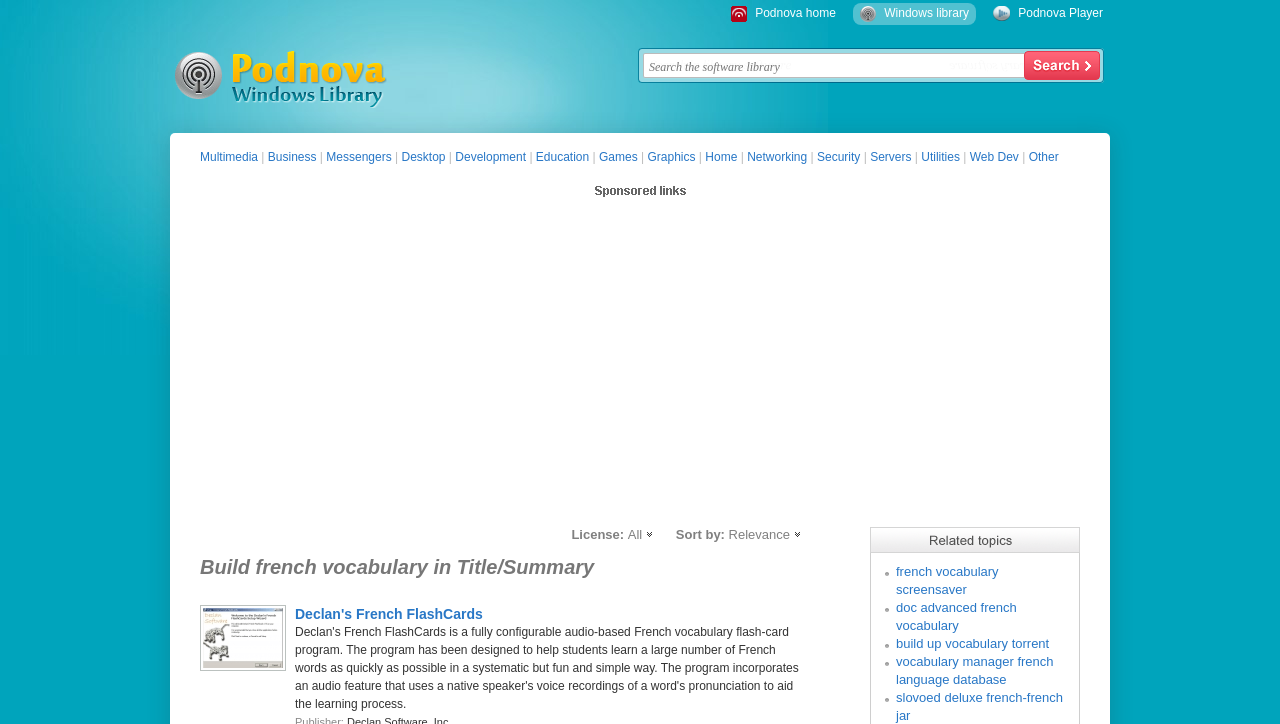Use a single word or phrase to answer the question:
How many software are listed on the page?

1